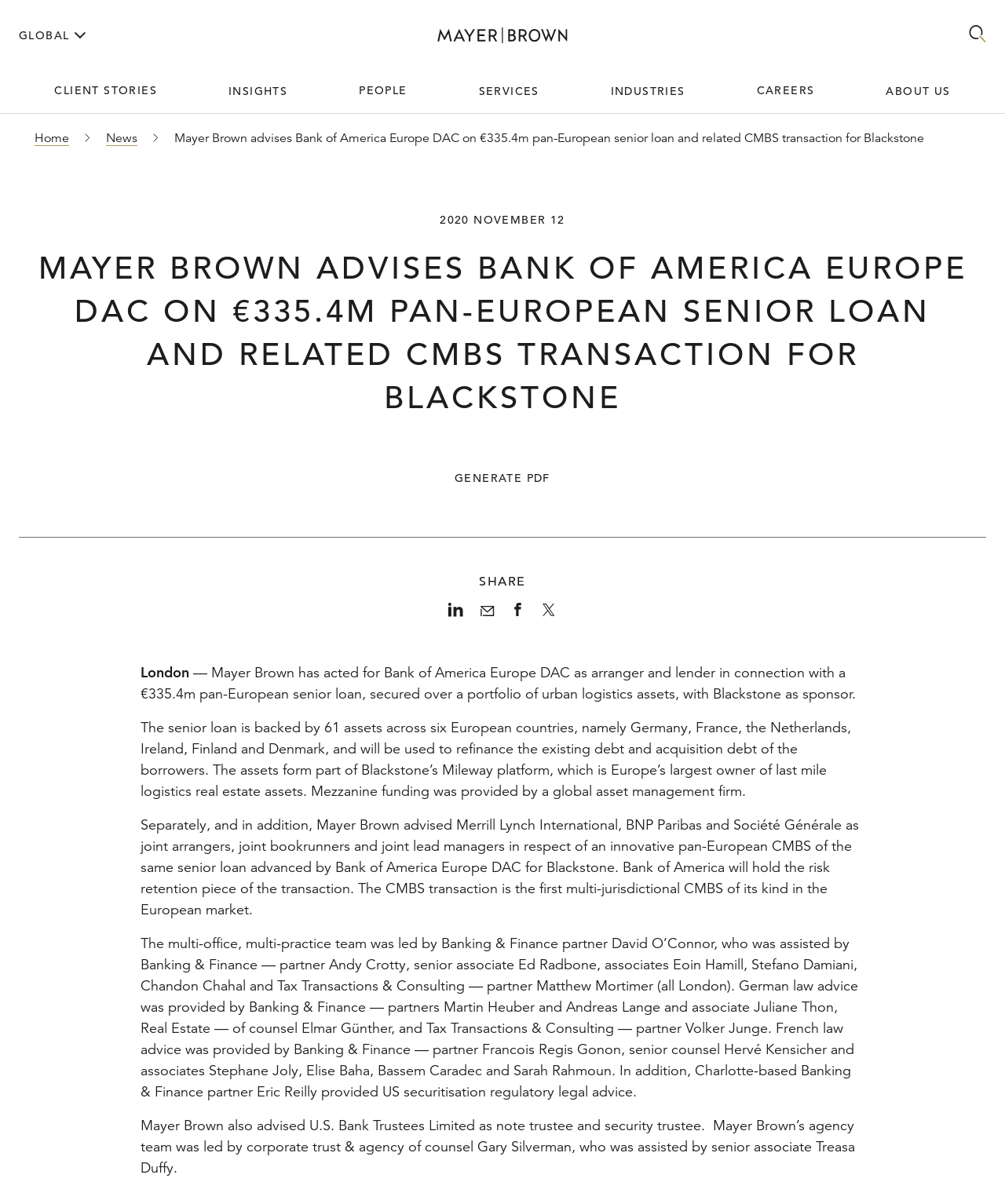Describe all visible elements and their arrangement on the webpage.

This webpage is about a news article from Mayer Brown, a law firm, advising Bank of America Europe DAC on a €335.4m pan-European senior loan and related CMBS transaction for Blackstone. 

At the top of the page, there are several navigation links, including "Skip to main content", "Languages", "Mayer Brown Home", "Search", "CLIENT STORIES", "INSIGHTS", "PEOPLE", "SERVICES", "INDUSTRIES", and "CAREERS". 

Below the navigation links, there is a title "Mayer Brown advises Bank of America Europe DAC on €335.4m pan-European senior loan and related CMBS transaction for Blackstone" followed by a date "2020 NOVEMBER 12". 

The main content of the article is divided into several sections. The first section describes the transaction, stating that Mayer Brown advised Bank of America Europe DAC as arranger and lender in connection with a €335.4m pan-European senior loan, secured over a portfolio of urban logistics assets, with Blackstone as sponsor. 

The second section provides more details about the transaction, including the fact that the senior loan is backed by 61 assets across six European countries and will be used to refinance the existing debt and acquisition debt of the borrowers. 

The third section describes a separate CMBS transaction, where Mayer Brown advised Merrill Lynch International, BNP Paribas, and Société Générale as joint arrangers, joint bookrunners, and joint lead managers in respect of an innovative pan-European CMBS of the same senior loan advanced by Bank of America Europe DAC for Blackstone. 

The final section lists the team of lawyers from Mayer Brown who worked on the transaction, including their names, positions, and locations. 

On the right side of the article, there are several social media links, including LinkedIn, Mail, Facebook, and Twitter, allowing users to share the article.